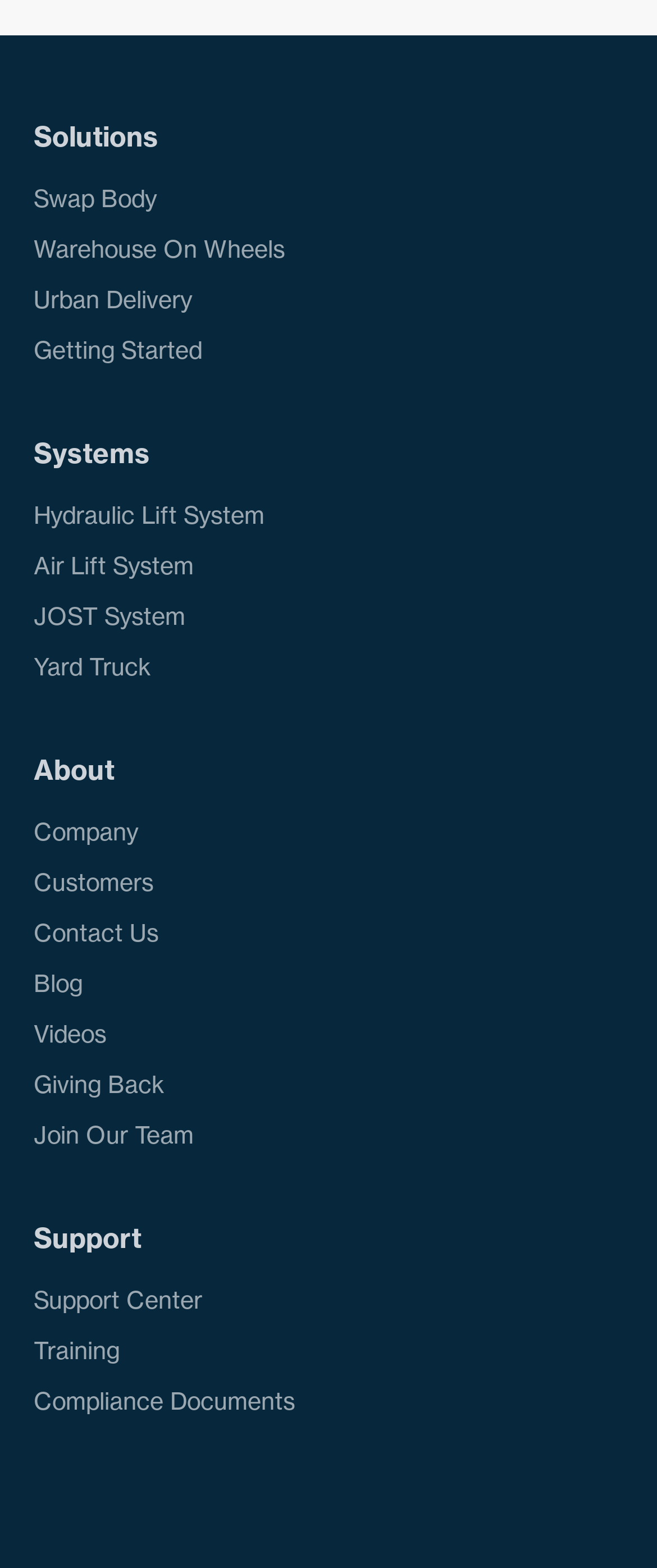Specify the bounding box coordinates of the area to click in order to follow the given instruction: "Enter email address."

None